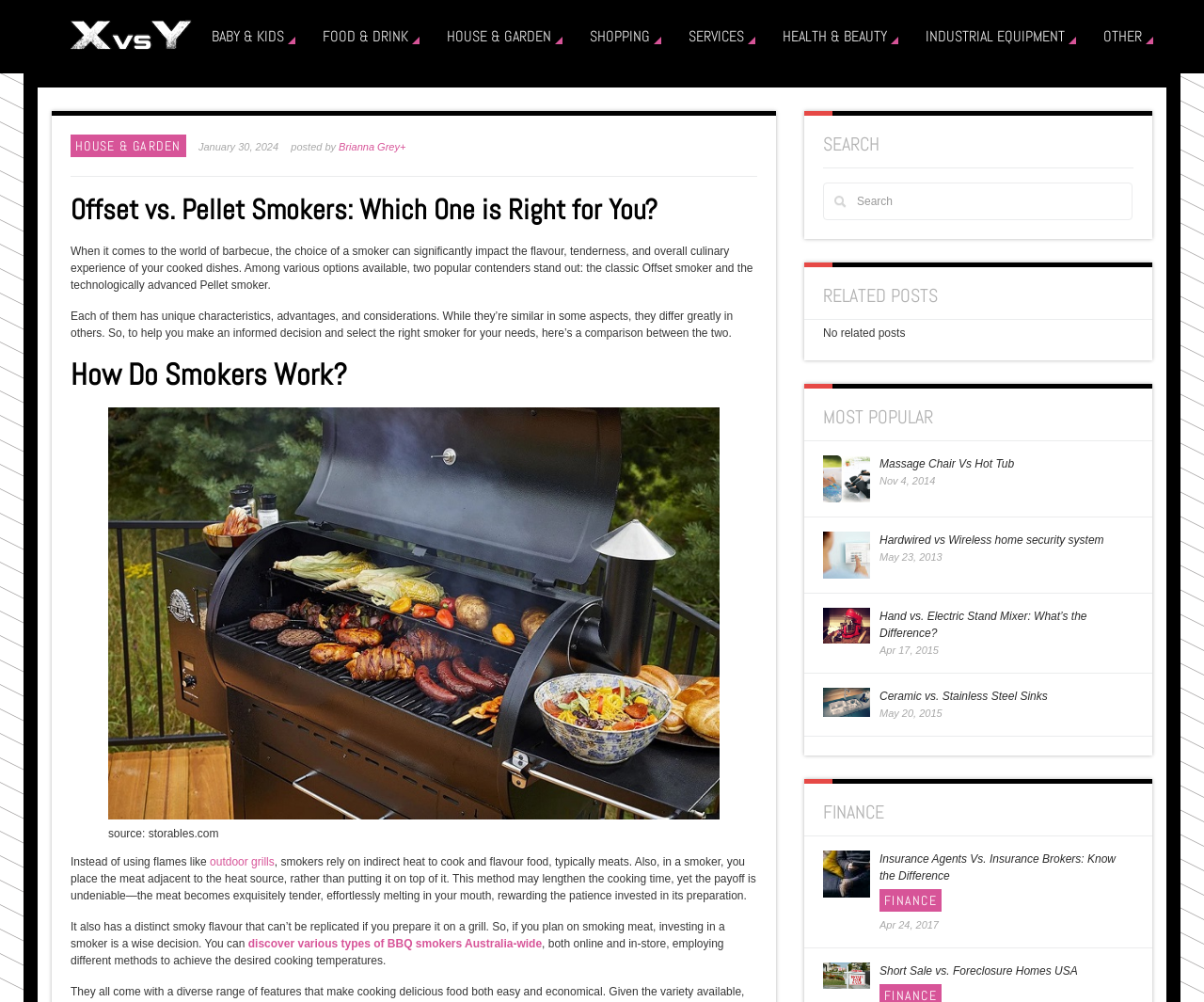Find the bounding box of the element with the following description: "Food & Drink »". The coordinates must be four float numbers between 0 and 1, formatted as [left, top, right, bottom].

[0.268, 0.028, 0.339, 0.045]